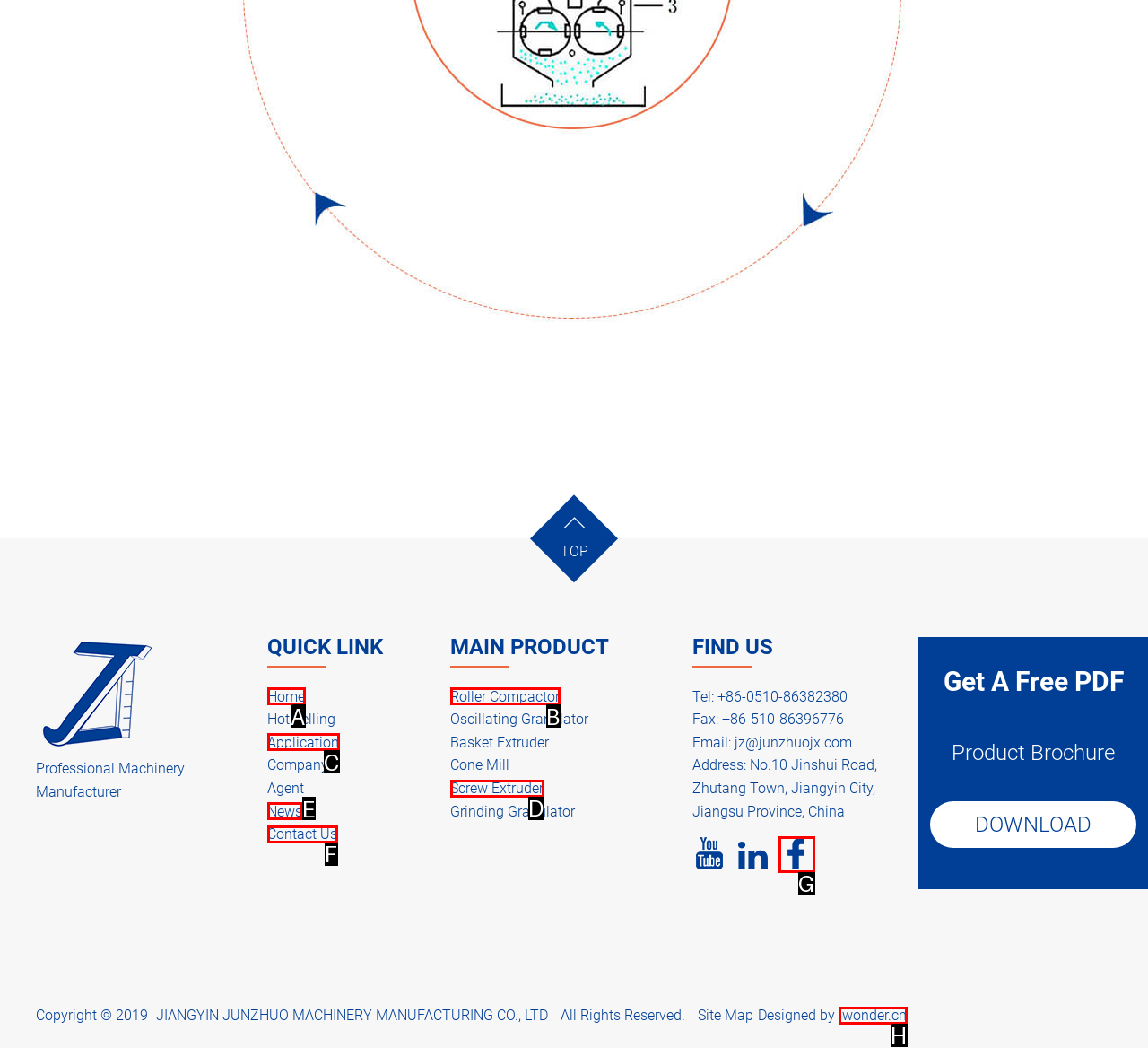Identify the correct option to click in order to complete this task: Contact us
Answer with the letter of the chosen option directly.

F